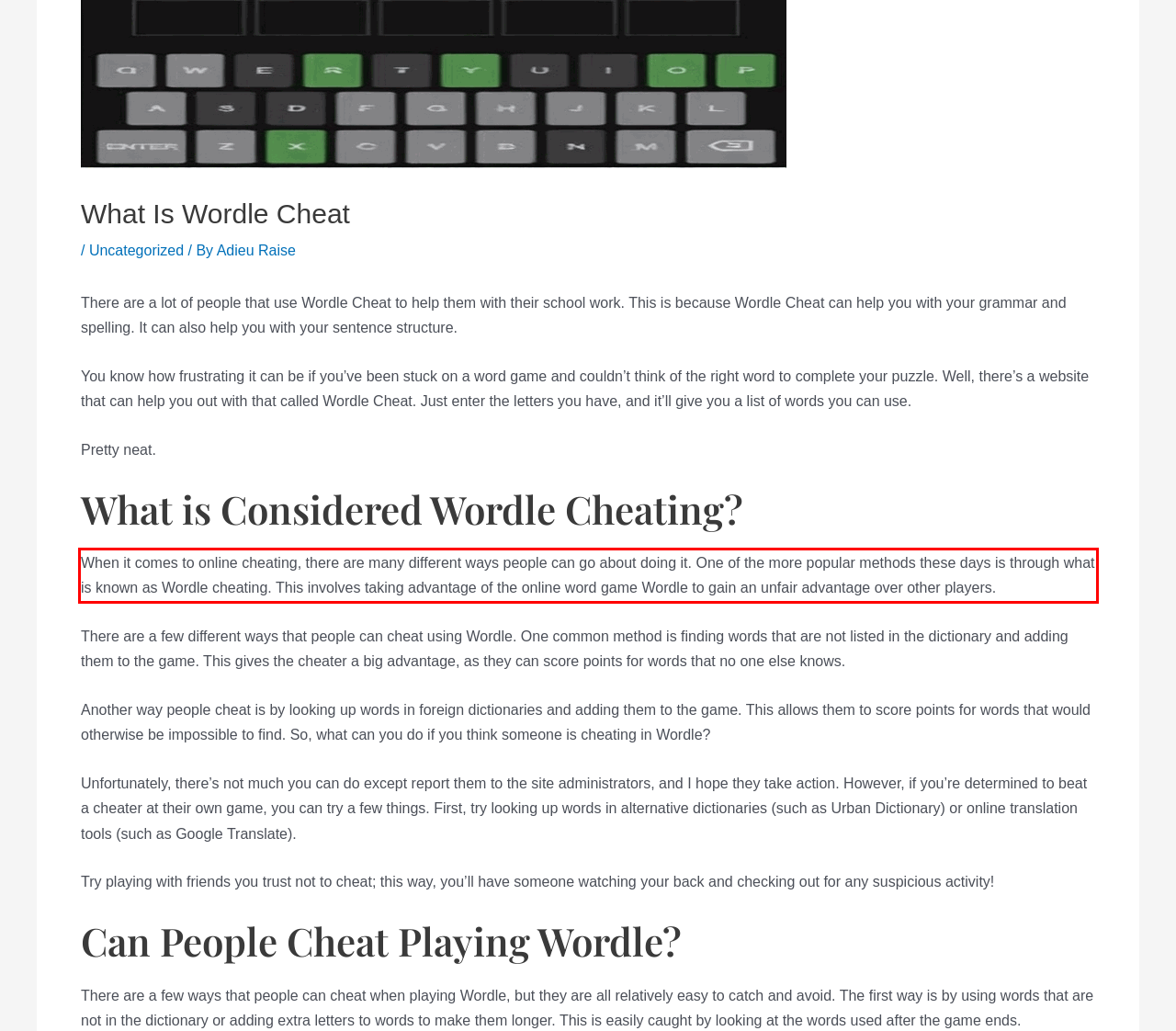Analyze the screenshot of a webpage where a red rectangle is bounding a UI element. Extract and generate the text content within this red bounding box.

When it comes to online cheating, there are many different ways people can go about doing it. One of the more popular methods these days is through what is known as Wordle cheating. This involves taking advantage of the online word game Wordle to gain an unfair advantage over other players.